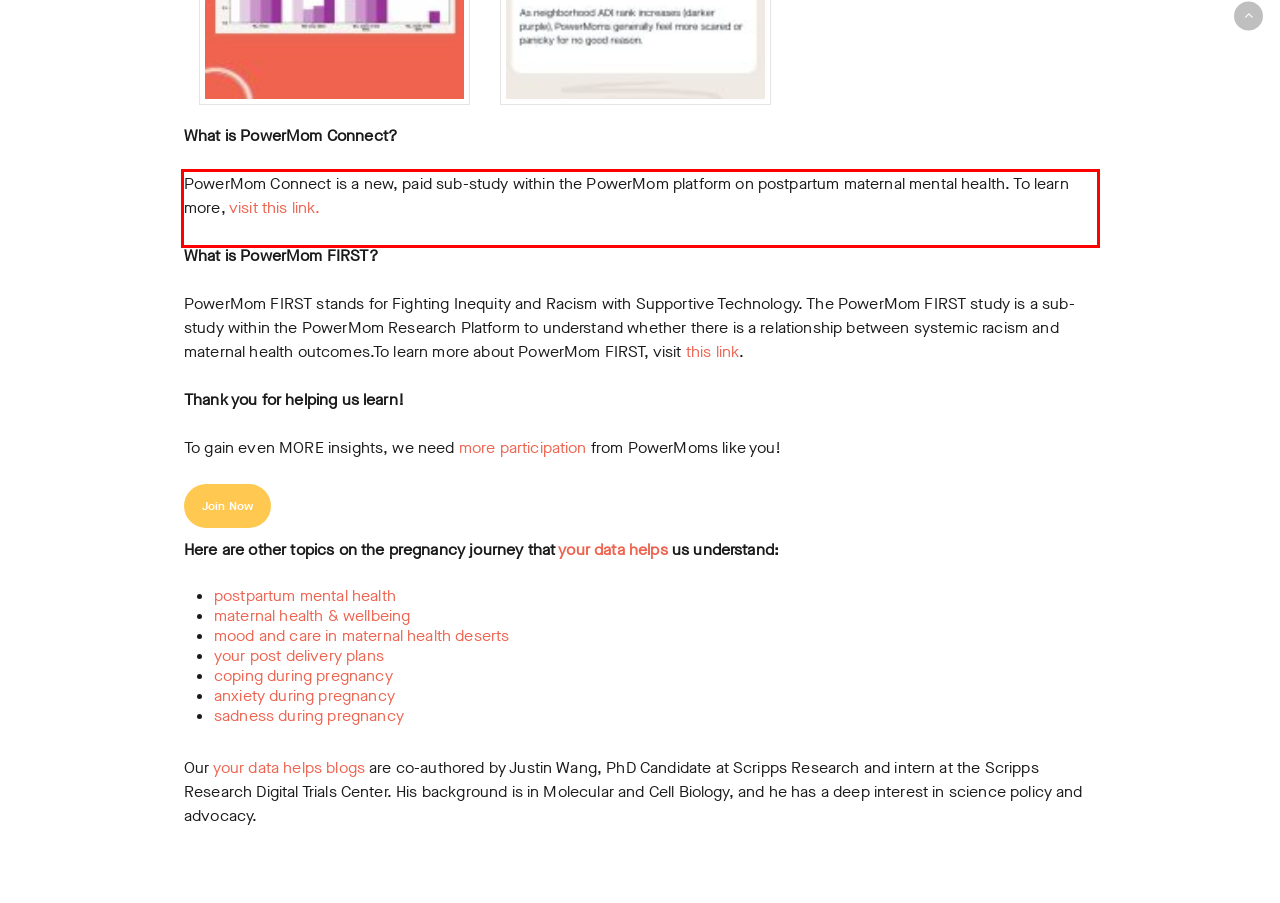From the screenshot of the webpage, locate the red bounding box and extract the text contained within that area.

PowerMom Connect is a new, paid sub-study within the PowerMom platform on postpartum maternal mental health. To learn more, visit this link.